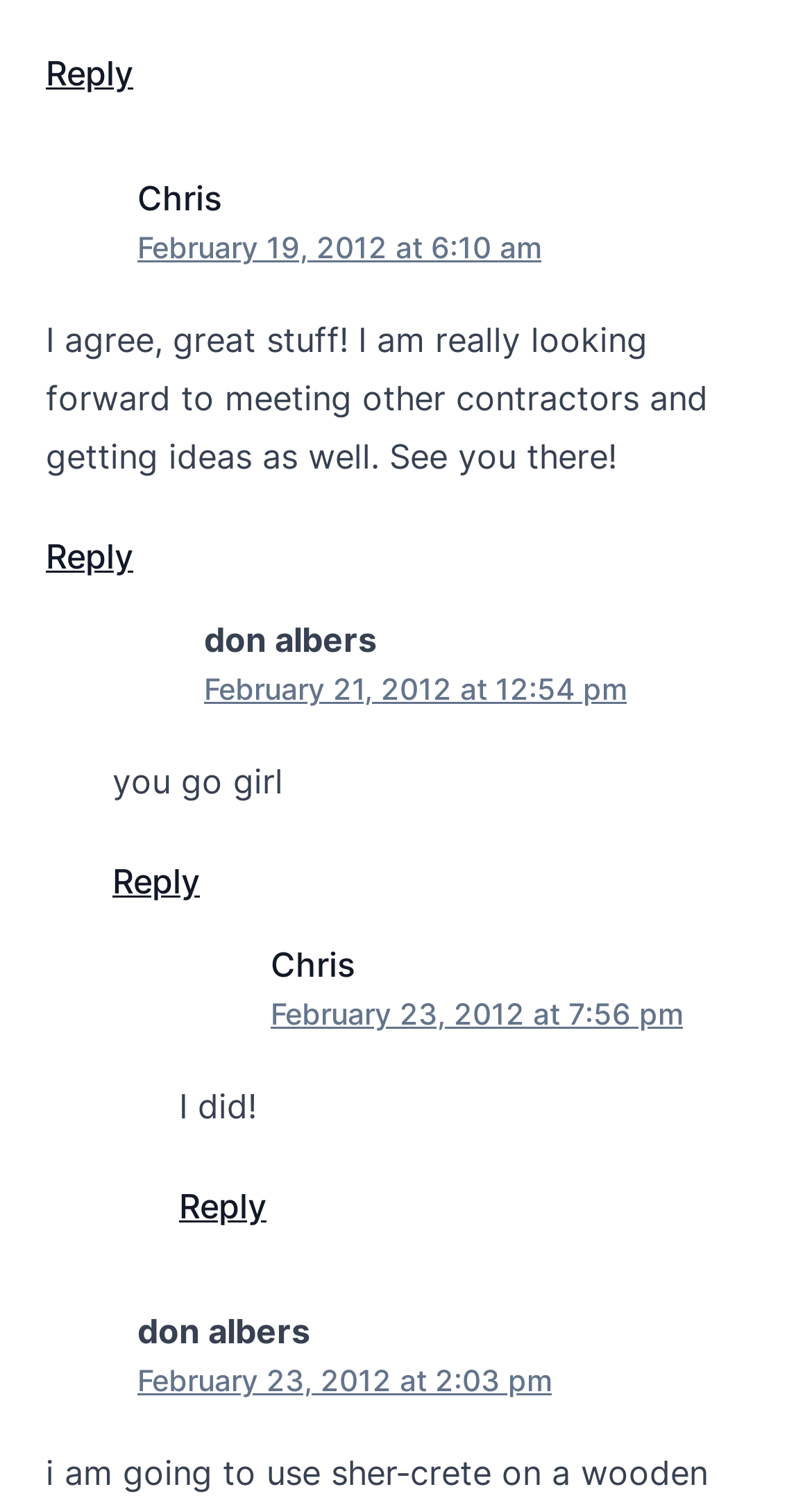Provide your answer to the question using just one word or phrase: What is the date of Chris's comment?

February 19, 2012